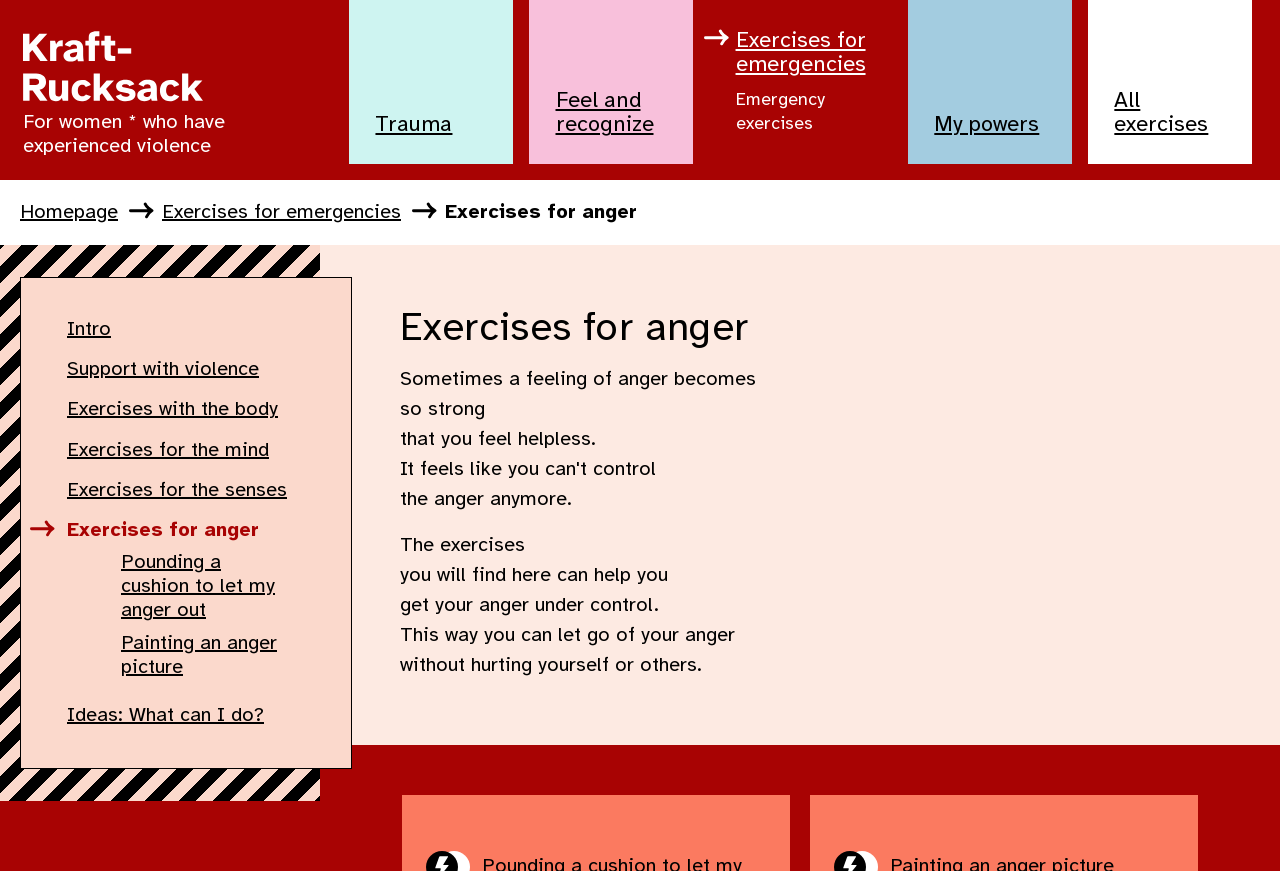What is the theme of the webpage?
Give a single word or phrase answer based on the content of the image.

Anger management